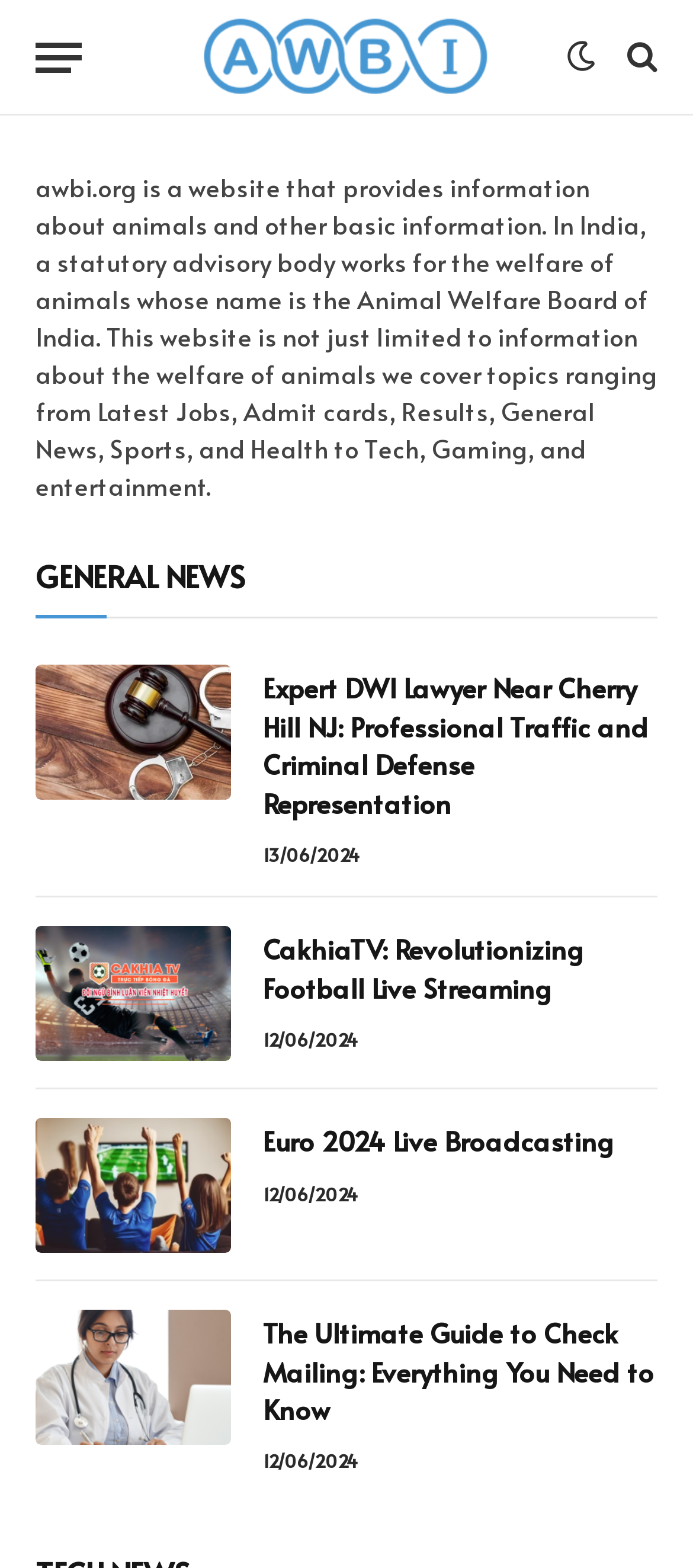Describe the webpage meticulously, covering all significant aspects.

The webpage is divided into several sections. At the top, there is a menu button on the left and a logo of AWBI on the right, which is an image with the text "AWBI". Next to the logo, there are three icons represented by Unicode characters. 

Below the top section, there is a brief introduction to the website, which explains that awbi.org provides information about animals and other basic information, and also covers topics such as jobs, admit cards, results, general news, sports, health, tech, gaming, and entertainment.

Under the introduction, there are four news articles, each with a heading, a link to the article, and a timestamp indicating the date of publication, which is June 12, 2024, or June 13, 2024. The articles are arranged vertically, with the first article starting from the top left and the last article ending at the bottom right. The headings of the articles are "Expert DWI Lawyer Near Cherry Hill NJ: Professional Traffic and Criminal Defense Representation", "CakhiaTV: Revolutionizing Football Live Streaming", "Euro 2024 Live Broadcasting", and "The Ultimate Guide to Check Mailing: Everything You Need to Know".